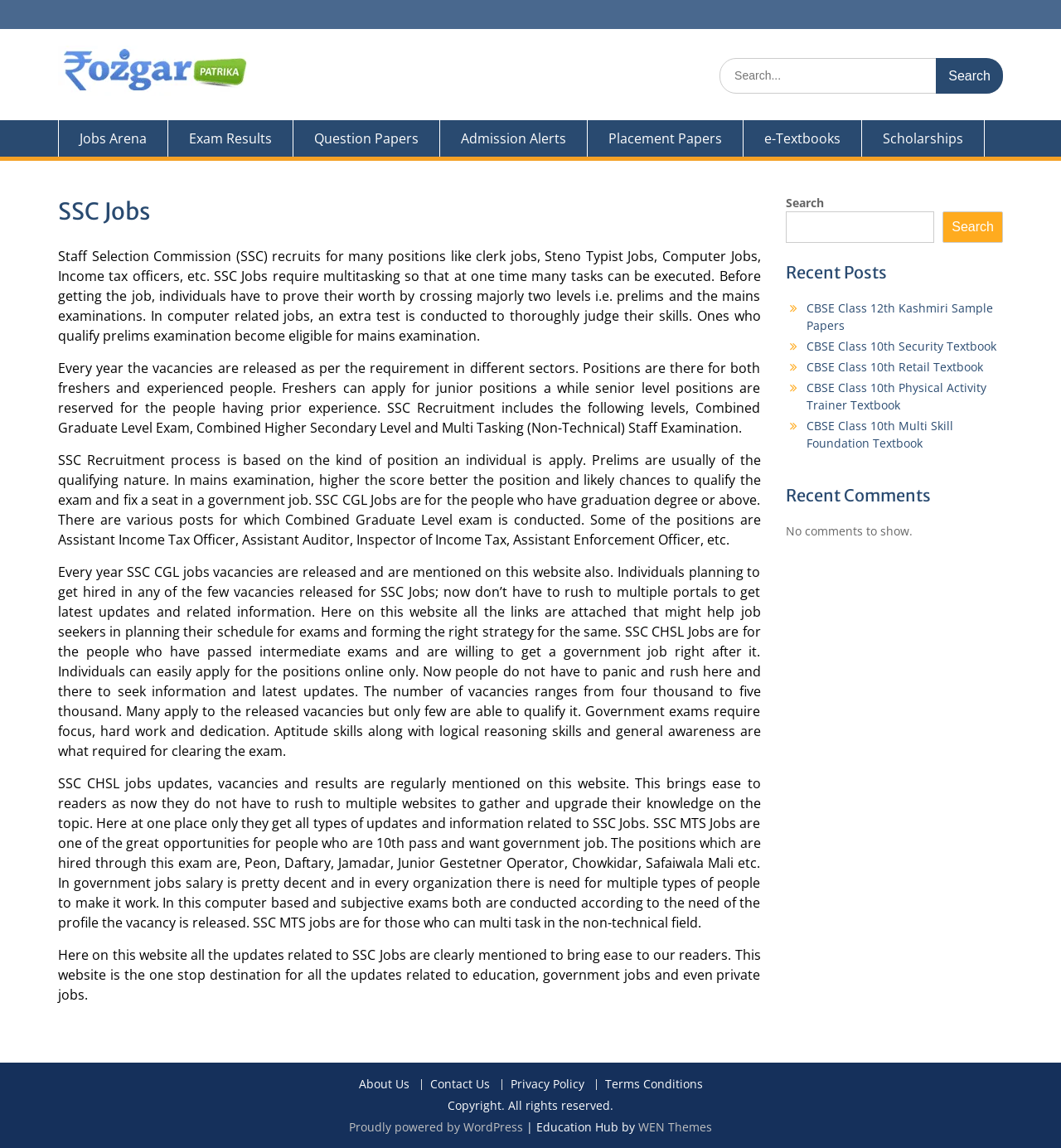Provide a one-word or brief phrase answer to the question:
What are the levels of SSC Recruitment?

Prelims, Mains, and extra test